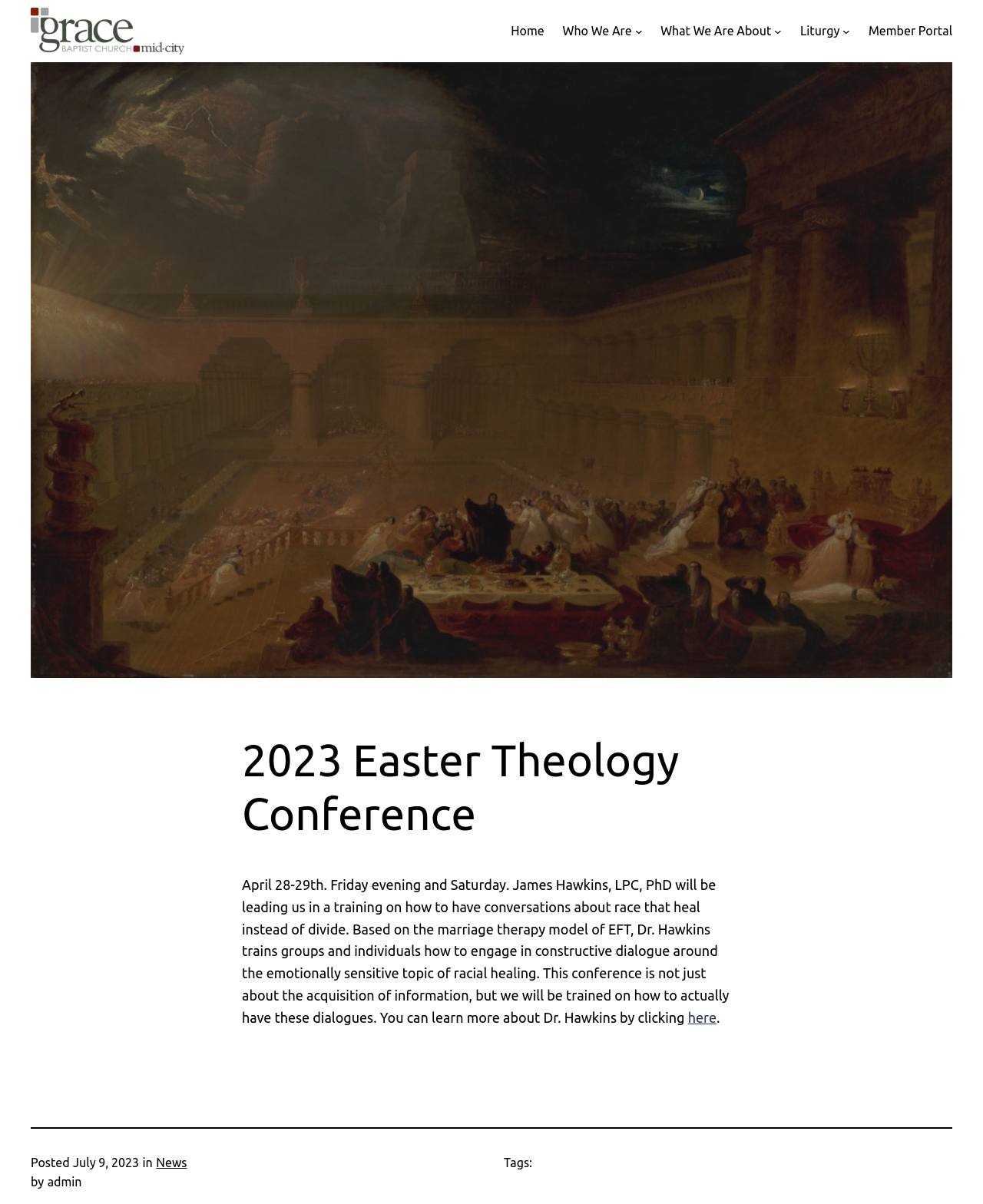Could you indicate the bounding box coordinates of the region to click in order to complete this instruction: "Learn more about Dr. Hawkins".

[0.7, 0.838, 0.729, 0.851]